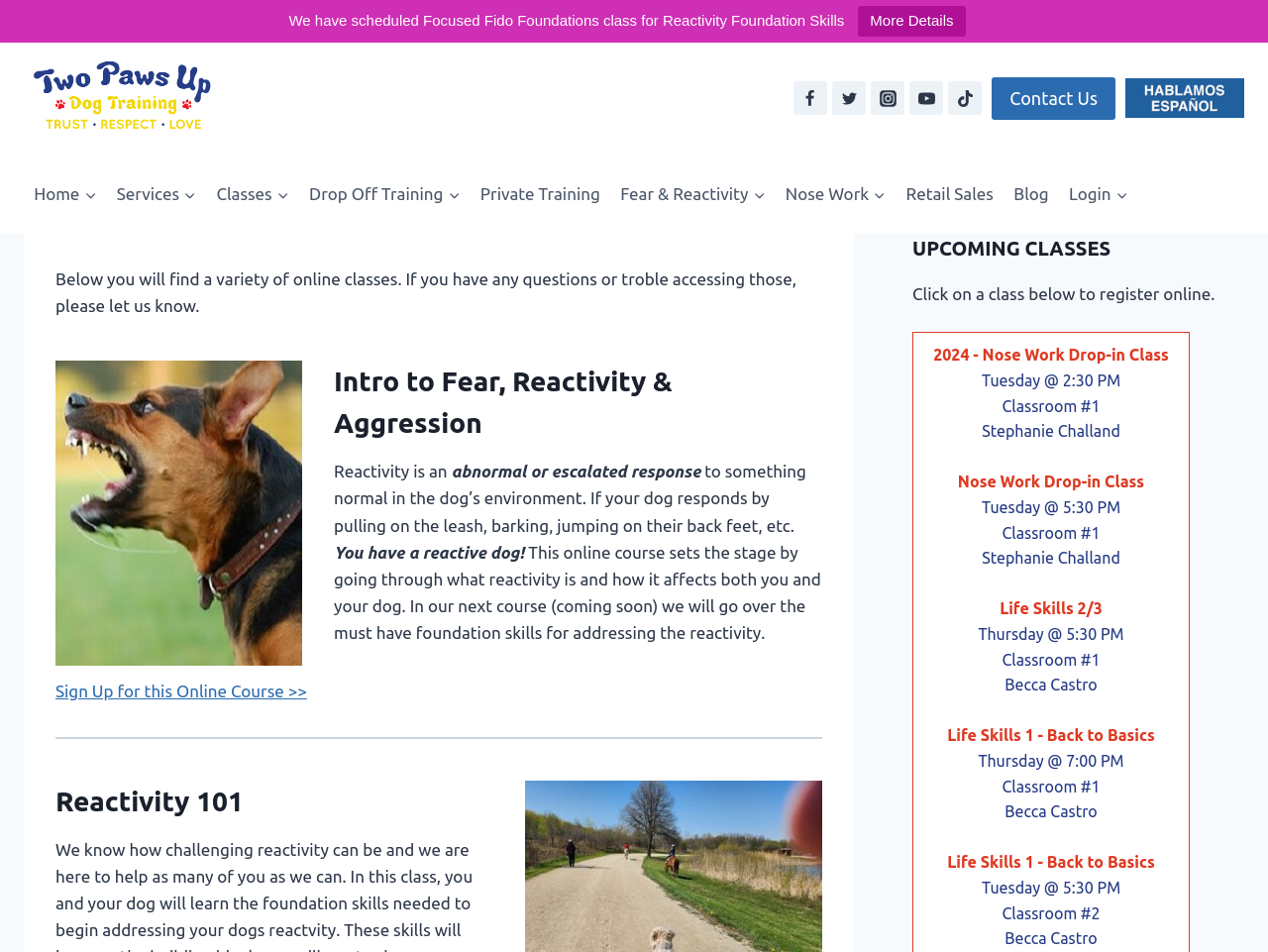What is the name of the instructor for the 'Life Skills 1 - Back to Basics' class?
Refer to the image and provide a concise answer in one word or phrase.

Becca Castro